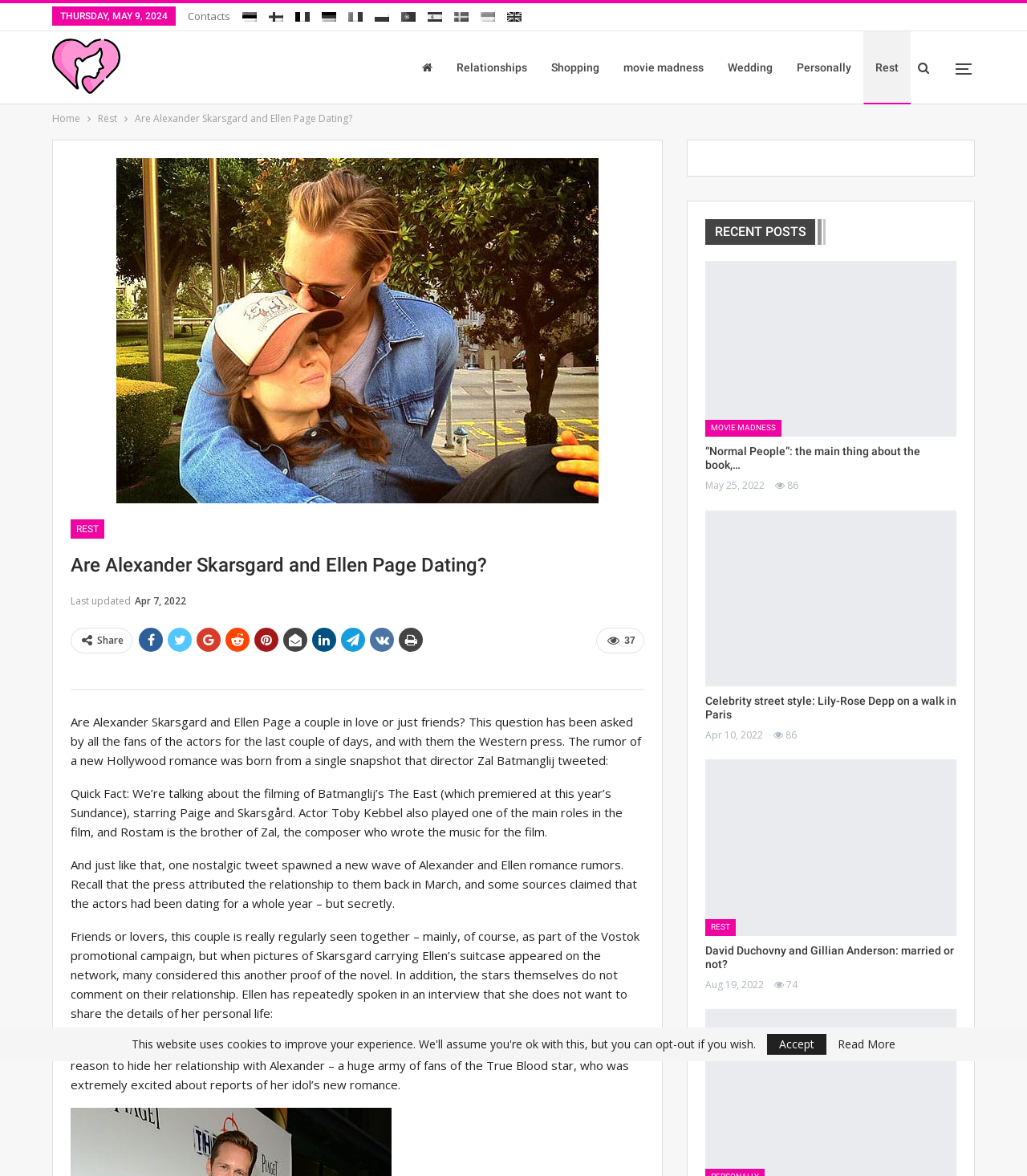Kindly provide the bounding box coordinates of the section you need to click on to fulfill the given instruction: "Read the article about 'Normal People'".

[0.686, 0.222, 0.931, 0.371]